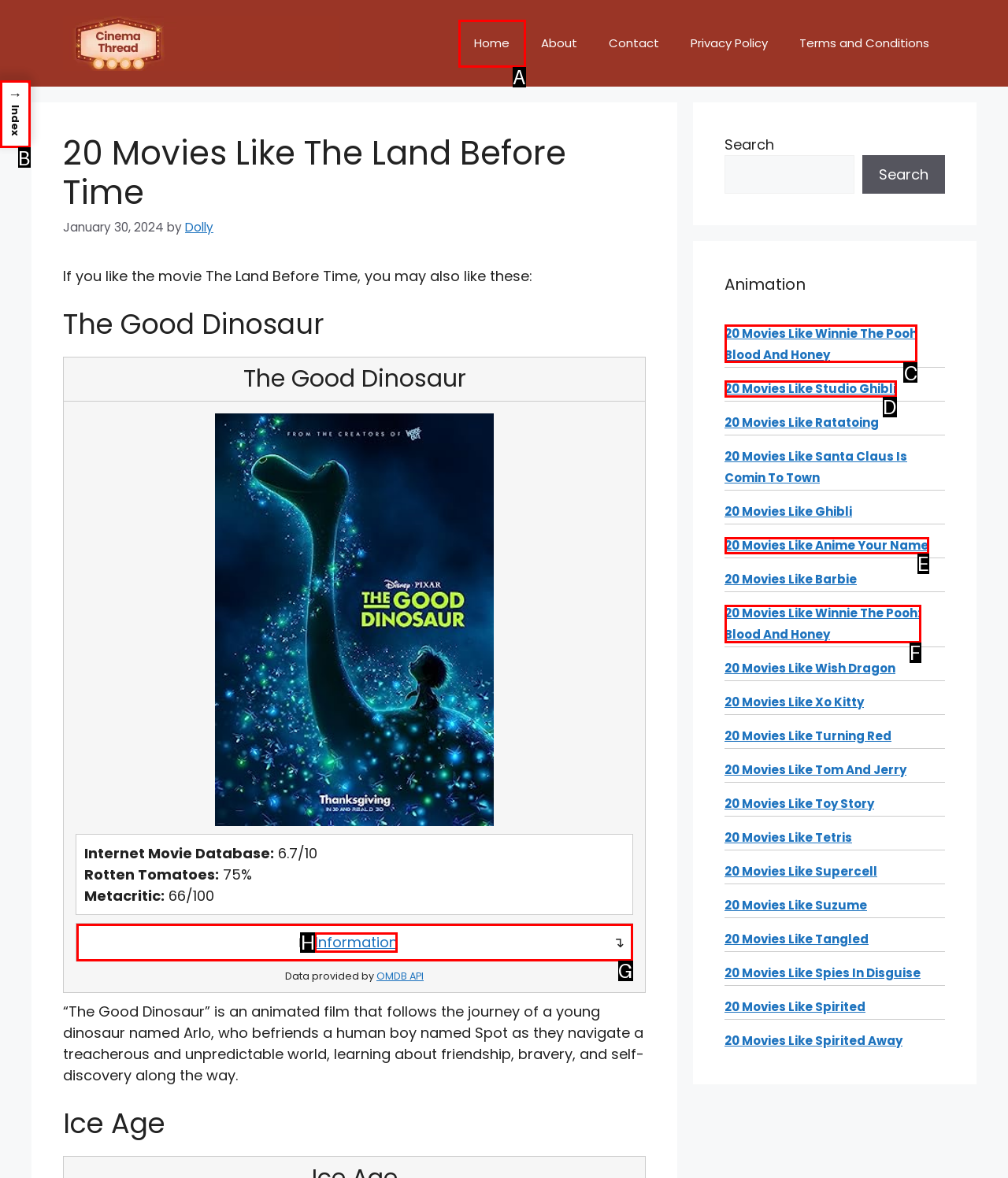Identify the HTML element I need to click to complete this task: Check out 20 Movies Like Winnie The Pooh Blood And Honey Provide the option's letter from the available choices.

C